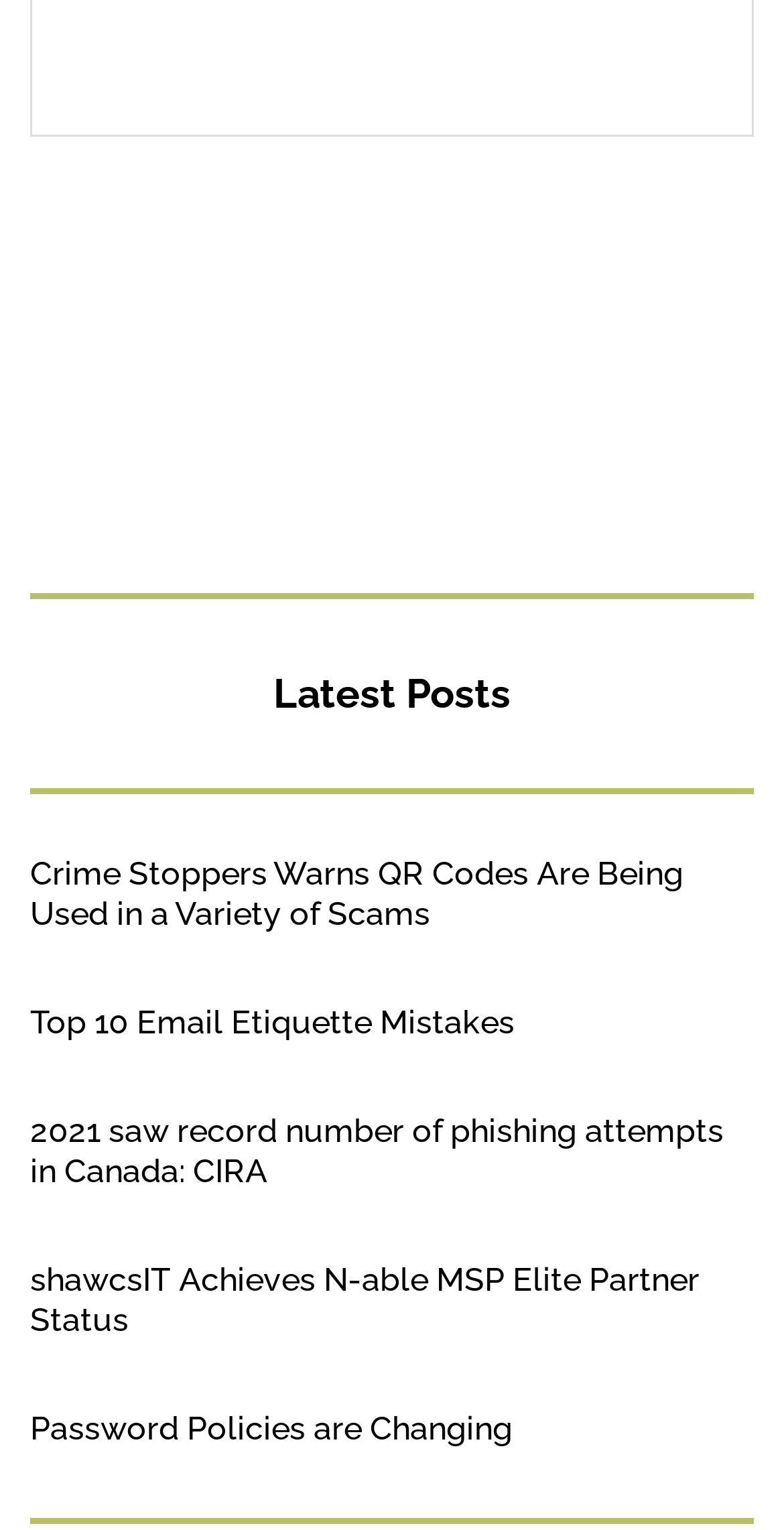Respond to the question below with a concise word or phrase:
What is the vertical position of the 'Latest Posts' text?

Above the links